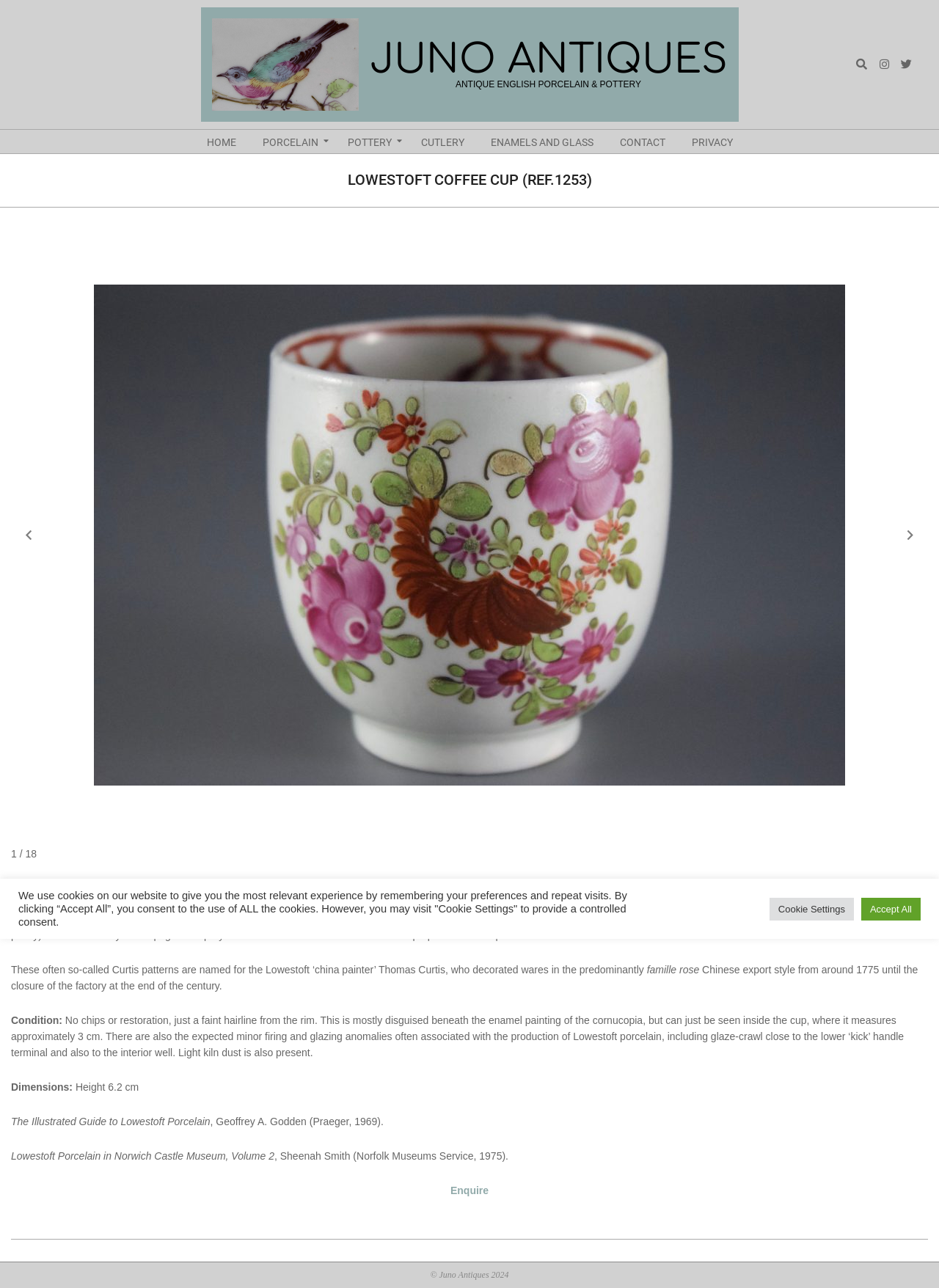Observe the image and answer the following question in detail: What is the central design of the coffee cup?

The central design of the coffee cup is described as 'a central design of a flower-filled cornucopia (horn of plenty) is surrounded by floral sprigs and sprays' in the text.